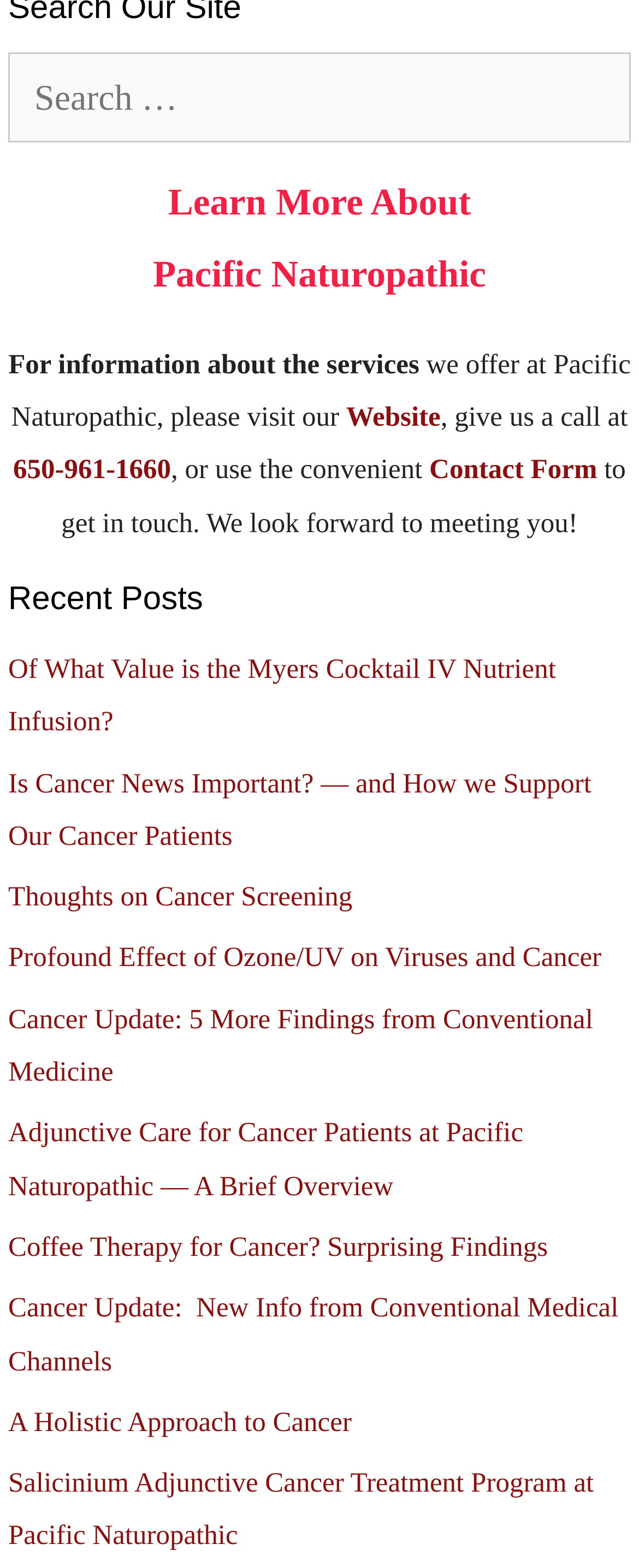Pinpoint the bounding box coordinates of the clickable area needed to execute the instruction: "Call 650-961-1660". The coordinates should be specified as four float numbers between 0 and 1, i.e., [left, top, right, bottom].

[0.021, 0.29, 0.268, 0.309]